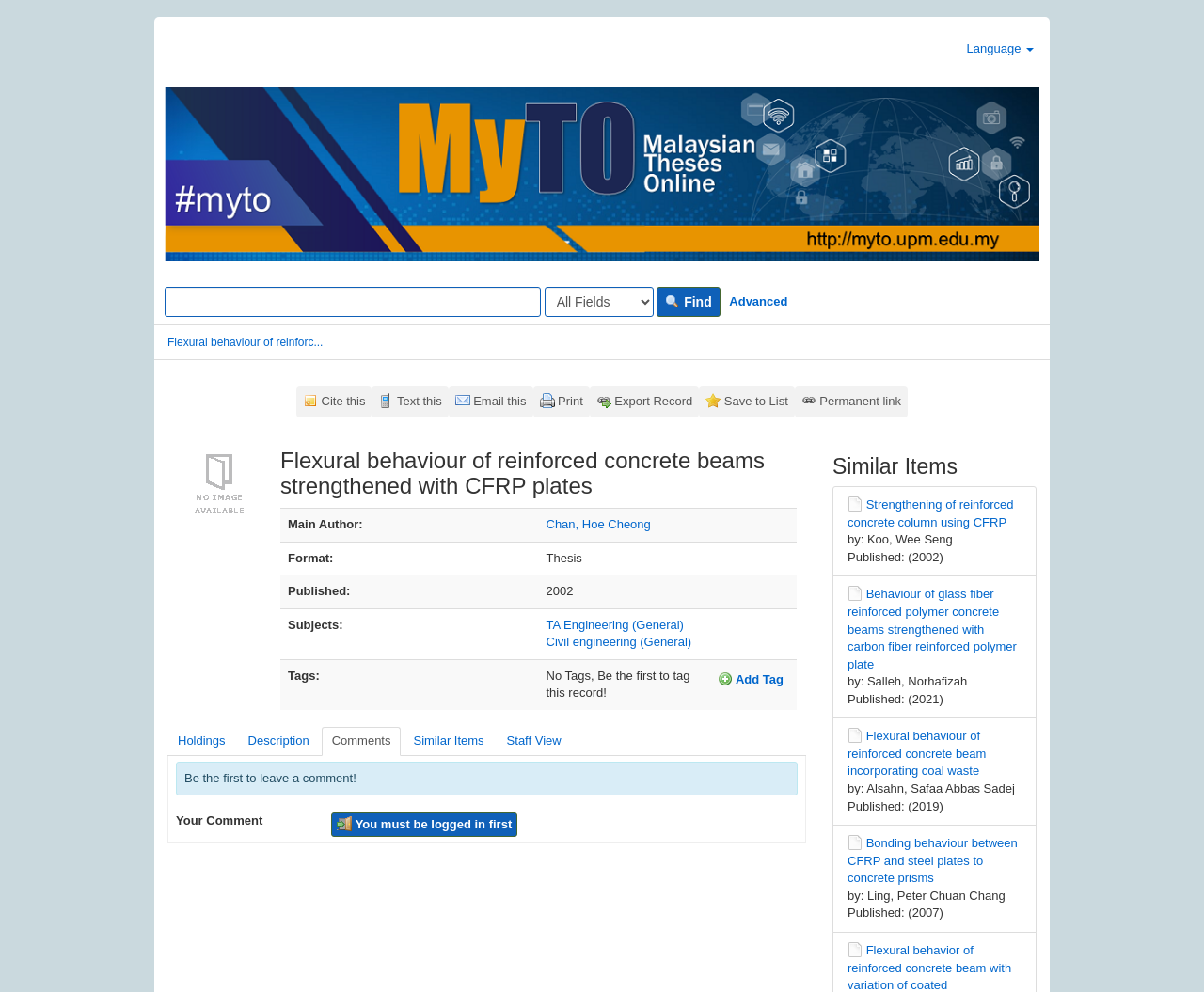Offer a thorough description of the webpage.

This webpage appears to be a detailed record of a thesis titled "Flexural behaviour of reinforced concrete beams strengthened with CFRP plates". At the top, there is a navigation bar with a "Skip to content" link, followed by a language selection link. Below this, there is a search bar with a textbox, a combobox for search type, and a "Find" button. 

To the right of the search bar, there is a "Breadcrumbs" navigation section, which includes a link to the thesis title. Below this, there is a "Tools" section with various links, including "Cite this", "Text this", "Email this", "Print", "Export Record", "Save to List", and "Permanent link".

The main content of the webpage is divided into several sections. The first section displays the thesis title, accompanied by an image, and a heading with the same title. Below this, there is a table titled "Bibliographic Details", which lists the main author, format, publication date, and subjects related to the thesis.

Following this, there are links to "Holdings", "Description", "Comments", "Similar Items", and "Staff View". The "Comments" section allows users to leave a comment, with a prompt to log in first if not already logged in.

The final section of the webpage is titled "Similar Items", which lists four thesis records with their titles, authors, and publication dates. Each thesis record includes a link to the full record.